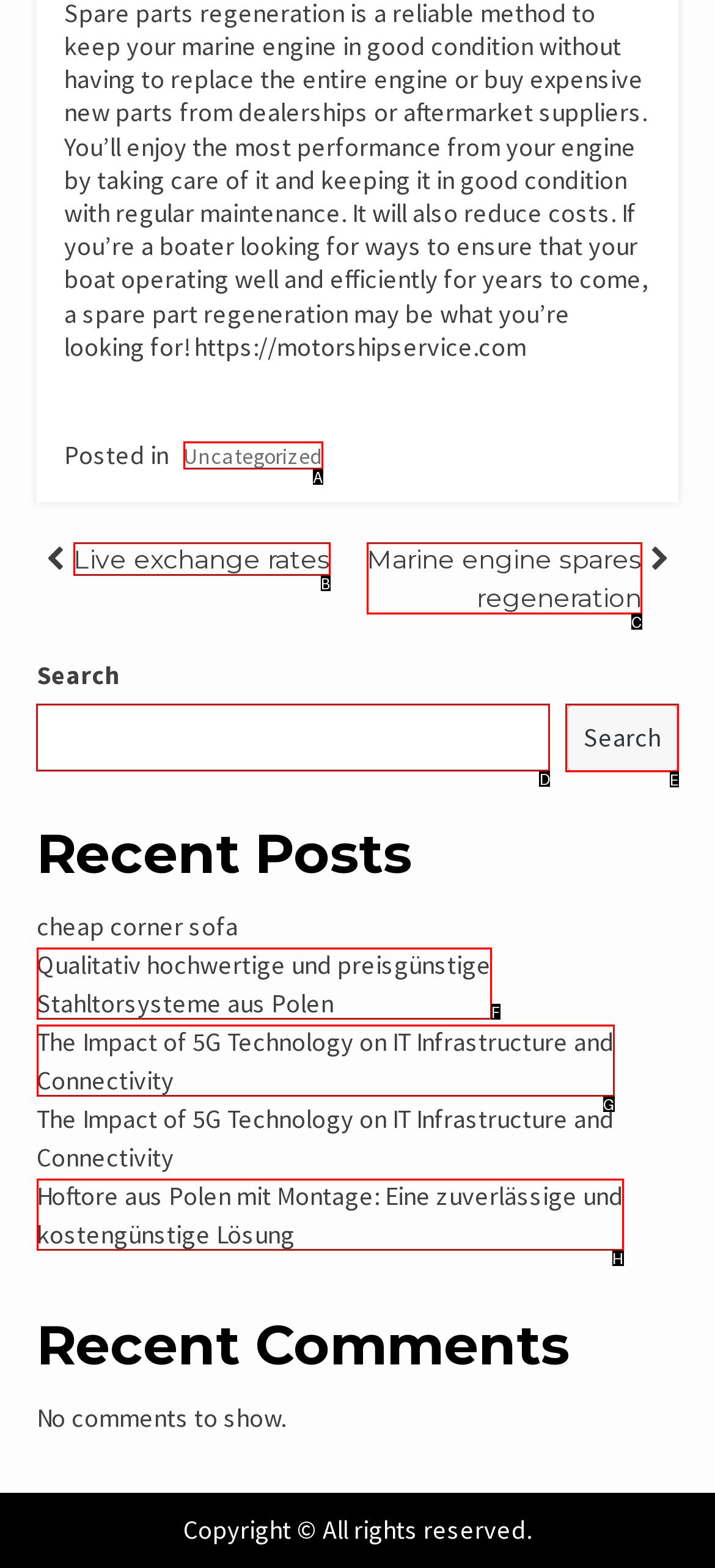Choose the HTML element that should be clicked to achieve this task: Search for something
Respond with the letter of the correct choice.

D